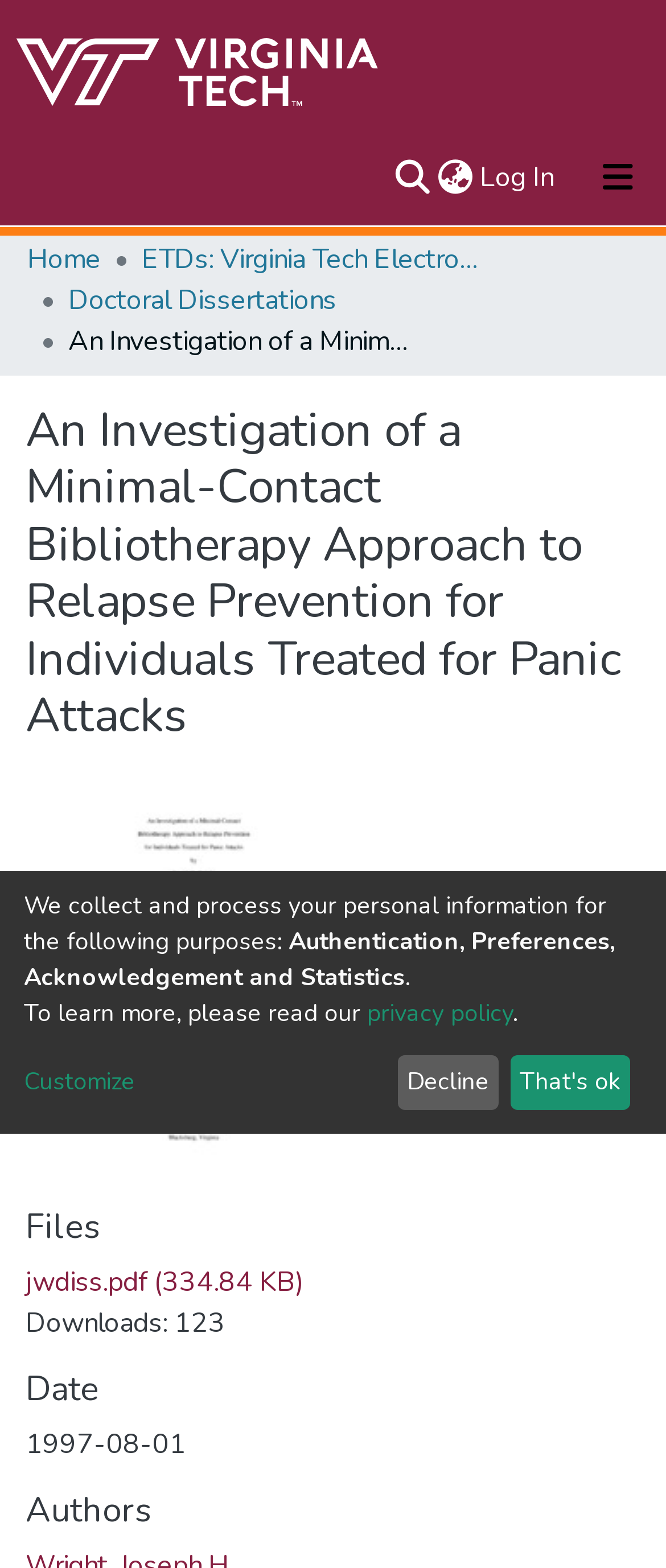What is the name of the repository?
Analyze the image and deliver a detailed answer to the question.

I inferred this answer by looking at the repository logo link at the top left corner of the webpage, which suggests that the repository is called VTechWorks.